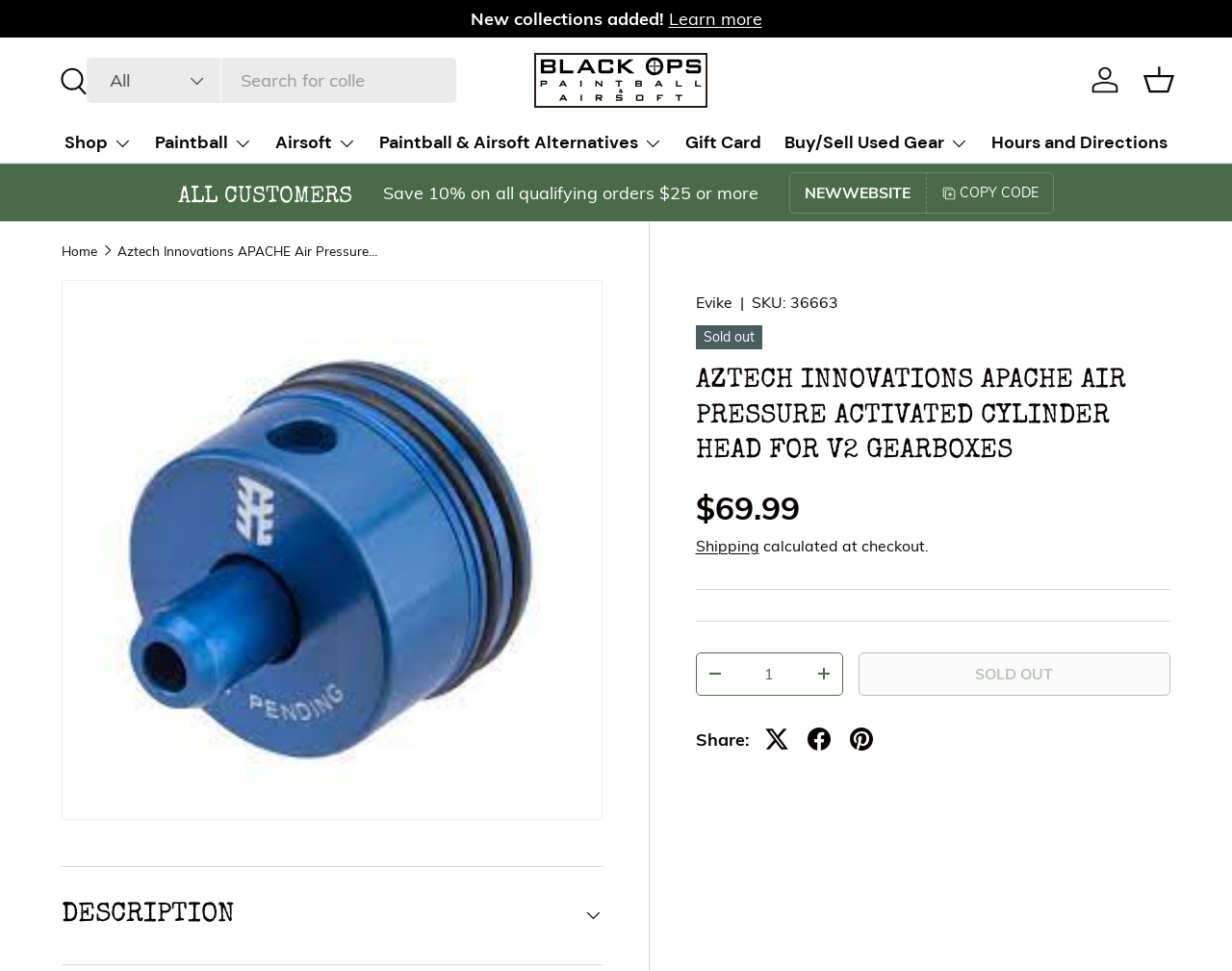Determine the bounding box coordinates of the clickable region to carry out the instruction: "Explore the 'Paintball' category".

[0.126, 0.126, 0.205, 0.168]